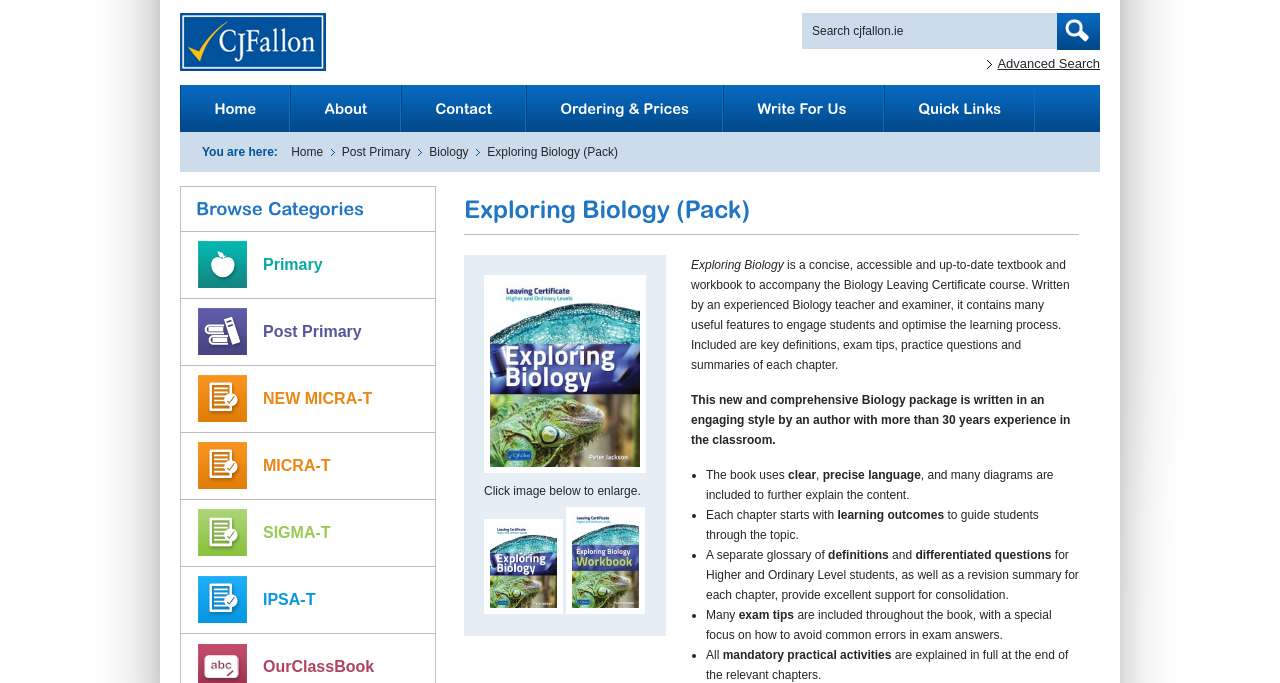Determine the bounding box coordinates for the area that should be clicked to carry out the following instruction: "Go to Home page".

[0.141, 0.124, 0.227, 0.194]